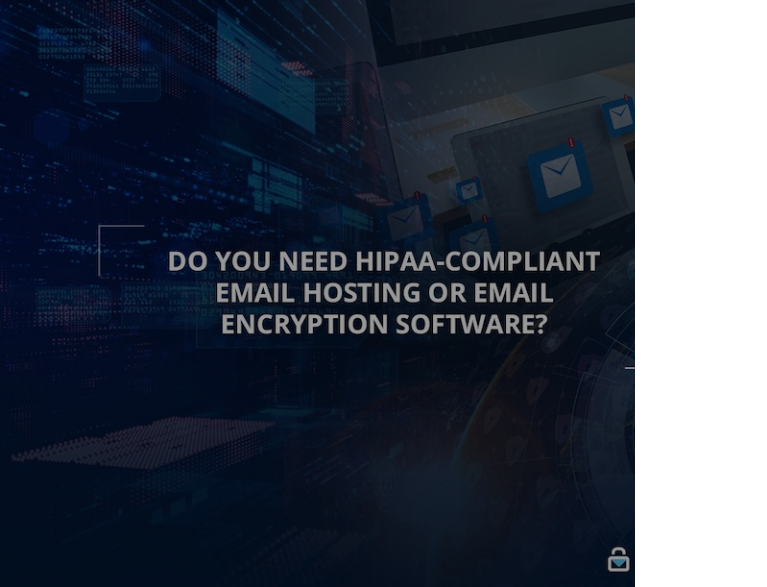Offer a detailed explanation of the image and its components.

The image features a visually striking background with a digital theme, composed of abstract designs and graphical elements symbolizing data and security. Prominently displayed in the foreground is a thought-provoking question: "DO YOU NEED HIPAA-COMPLIANT EMAIL HOSTING OR EMAIL ENCRYPTION SOFTWARE?" This inquiry addresses critical considerations for individuals and organizations that handle protected health information (PHI), emphasizing the importance of compliance with HIPAA regulations. Accompanying the text are graphic representations of email icons and a padlock icon, reinforcing the themes of communication security and data protection. The overall composition conveys a sense of urgency and relevance in today's digital landscape, where safeguarding sensitive information is paramount.